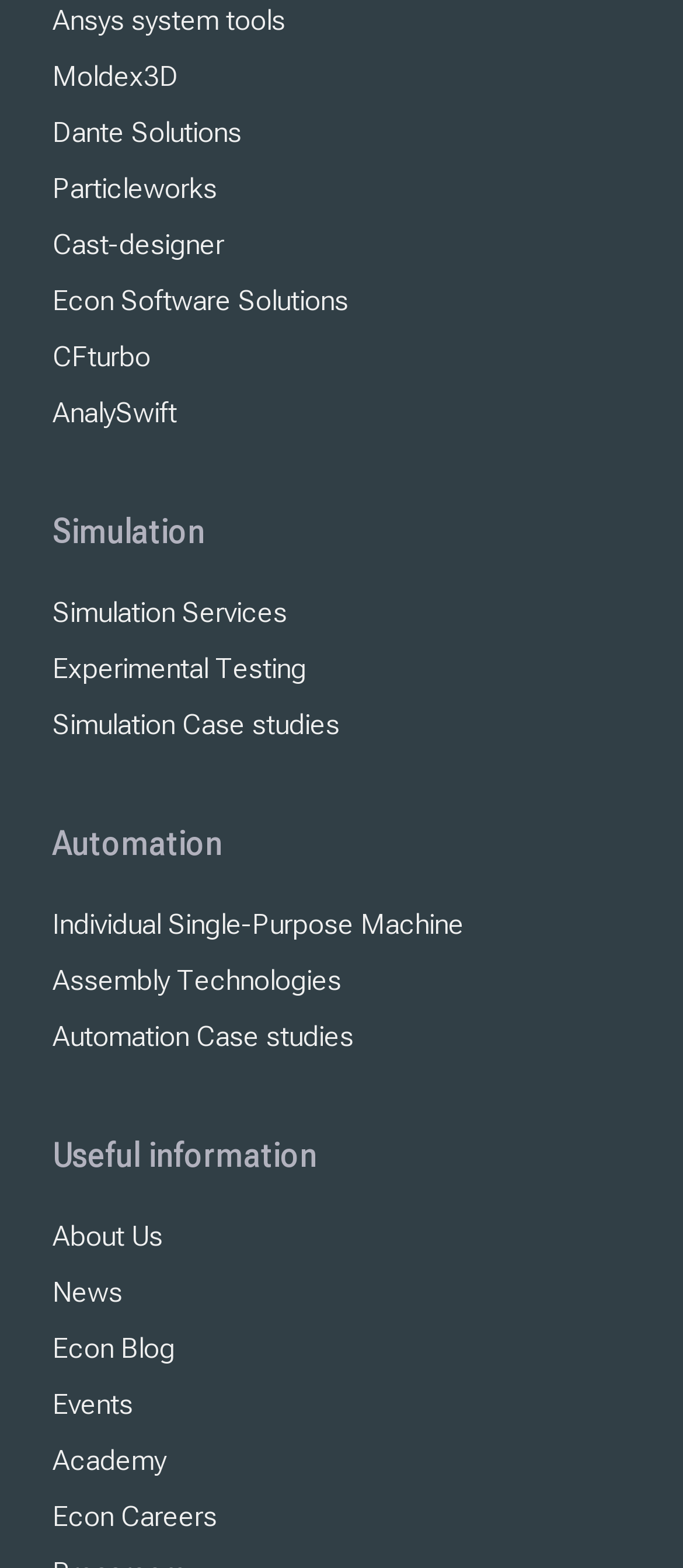Determine the bounding box coordinates for the HTML element mentioned in the following description: "Simulation Services". The coordinates should be a list of four floats ranging from 0 to 1, represented as [left, top, right, bottom].

[0.077, 0.379, 0.421, 0.401]